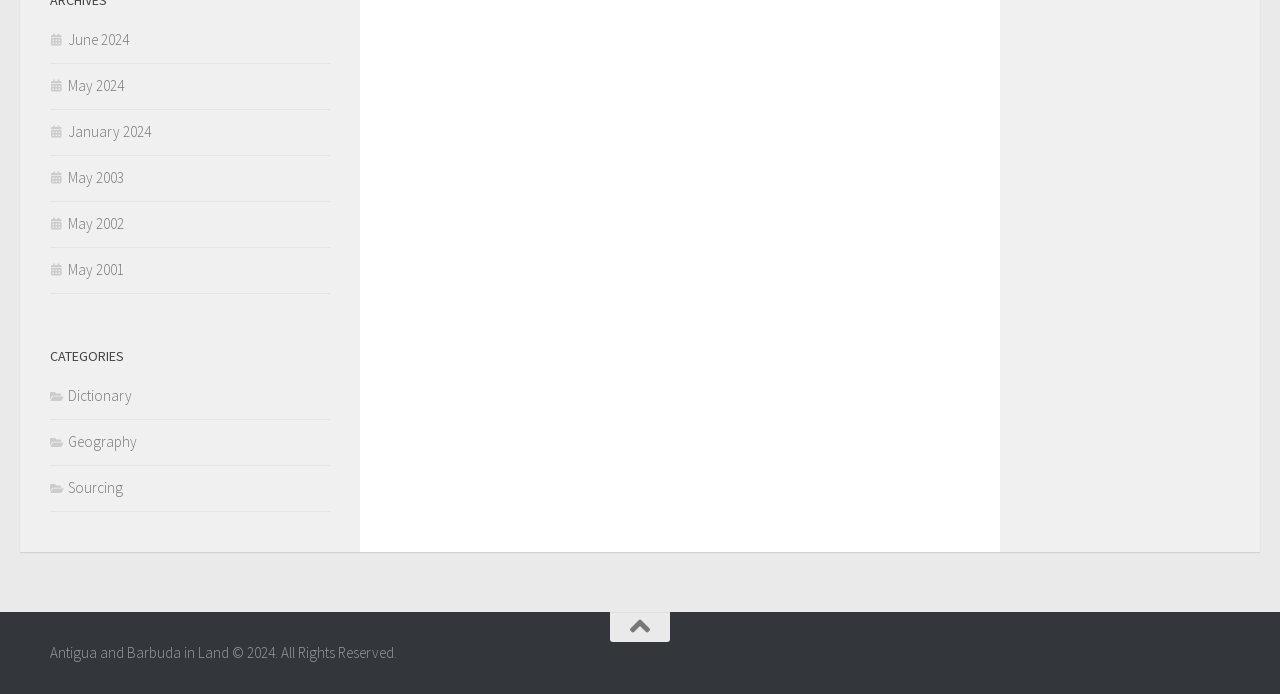Show the bounding box coordinates for the HTML element as described: "Sourcing".

[0.039, 0.689, 0.096, 0.716]